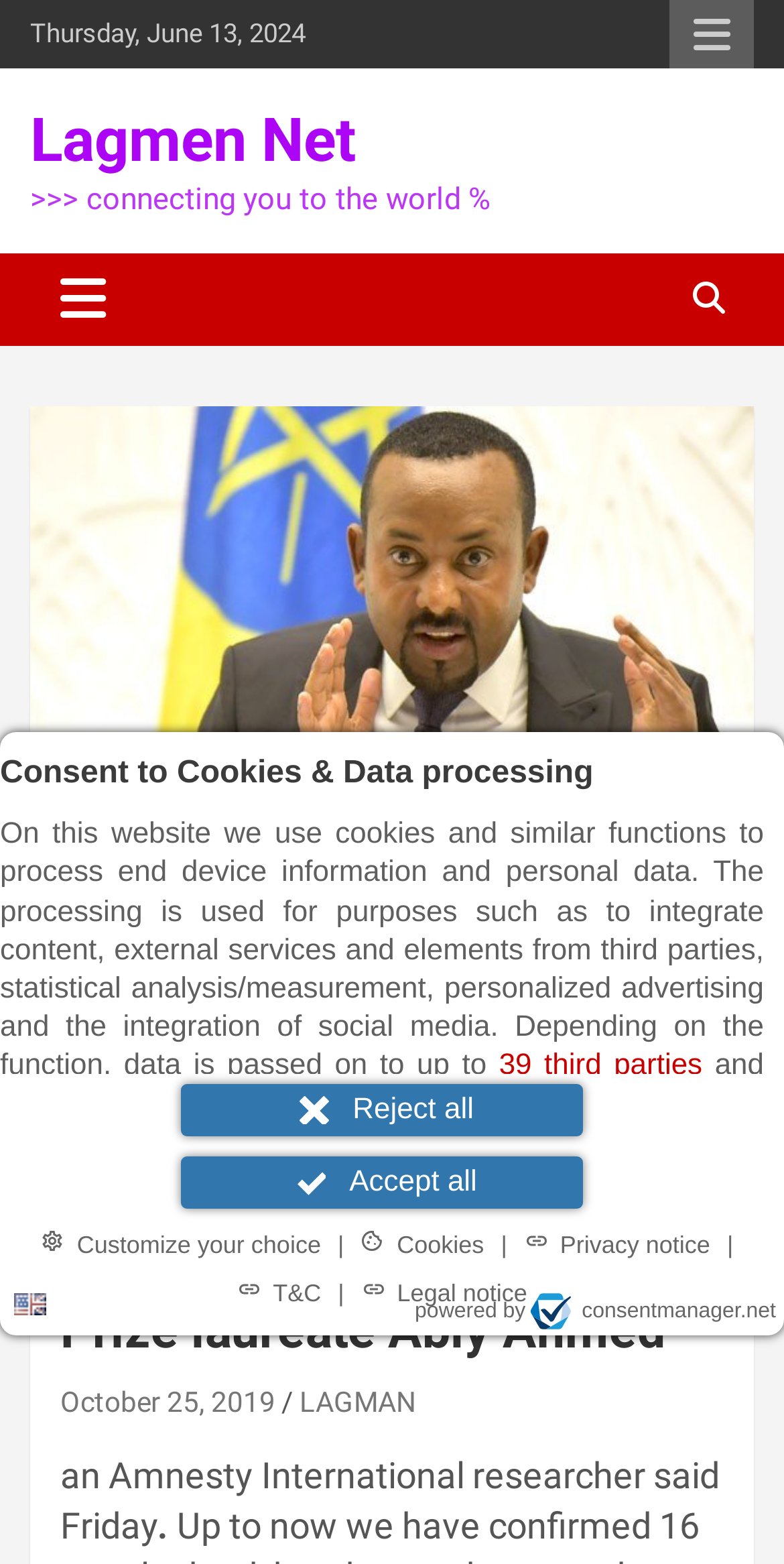Determine the bounding box coordinates of the clickable element necessary to fulfill the instruction: "Click the 'Language: en' button". Provide the coordinates as four float numbers within the 0 to 1 range, i.e., [left, top, right, bottom].

[0.008, 0.818, 0.069, 0.85]